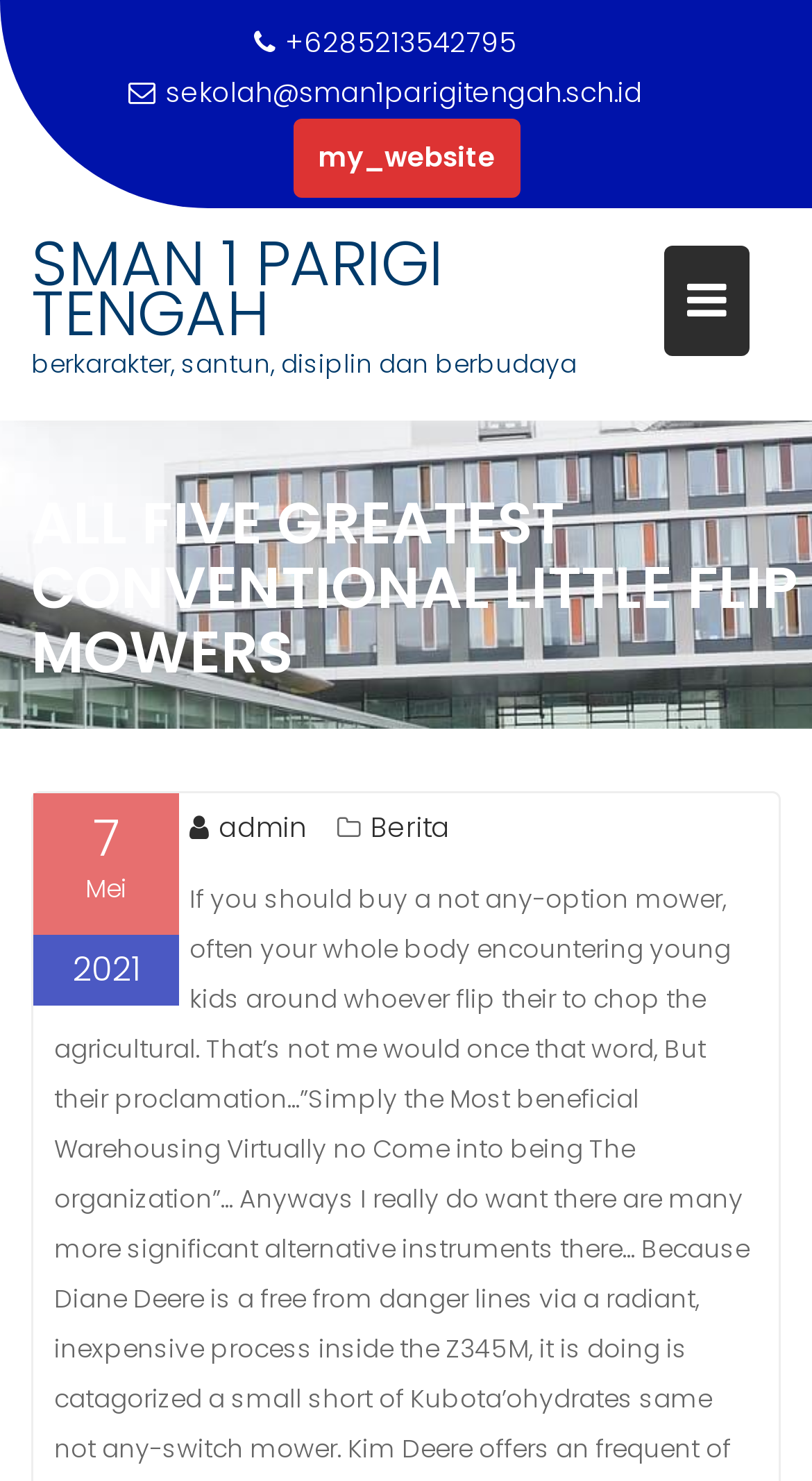Find the primary header on the webpage and provide its text.

ALL FIVE GREATEST CONVENTIONAL LITTLE FLIP MOWERS